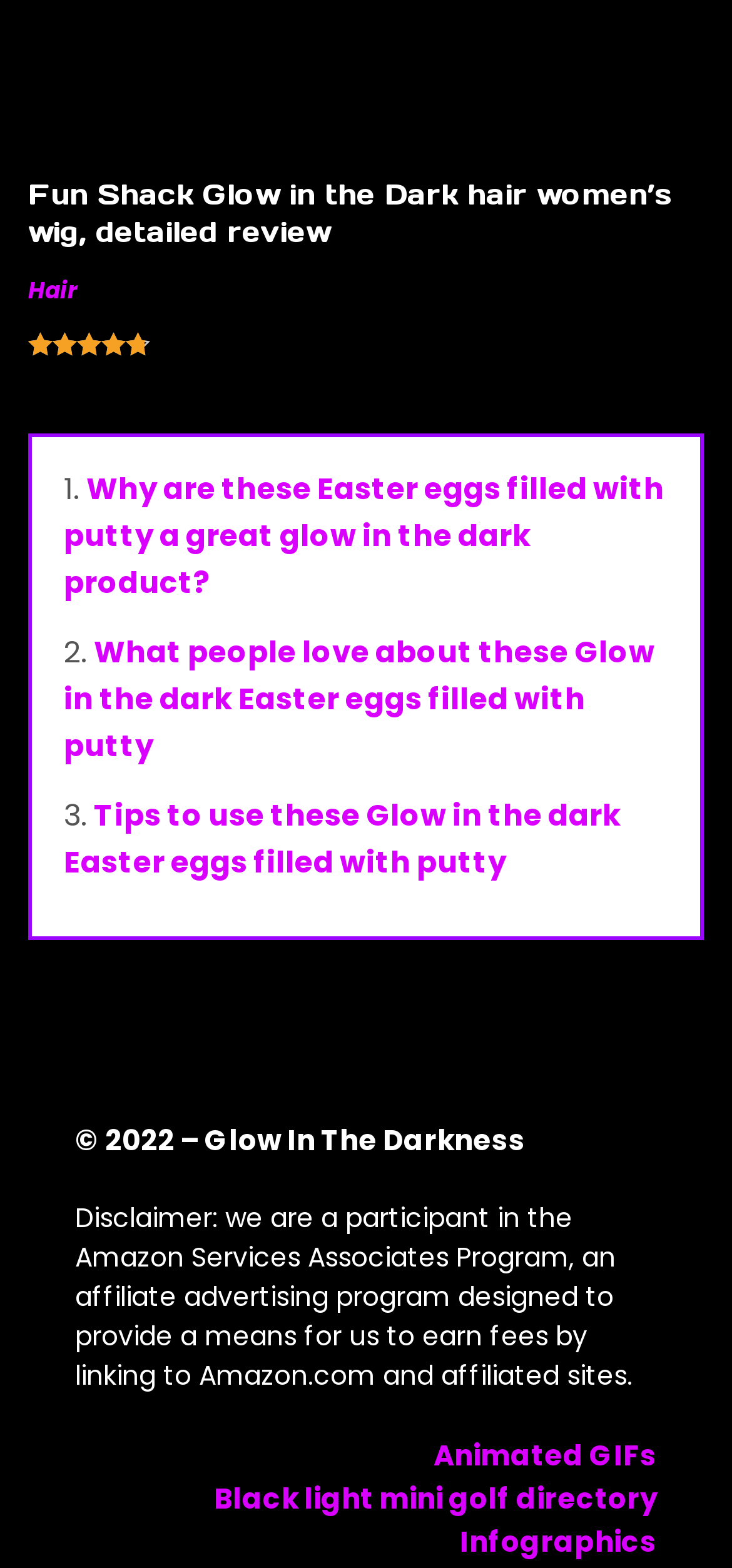Show me the bounding box coordinates of the clickable region to achieve the task as per the instruction: "Visit the Hair category page".

[0.038, 0.175, 0.105, 0.196]